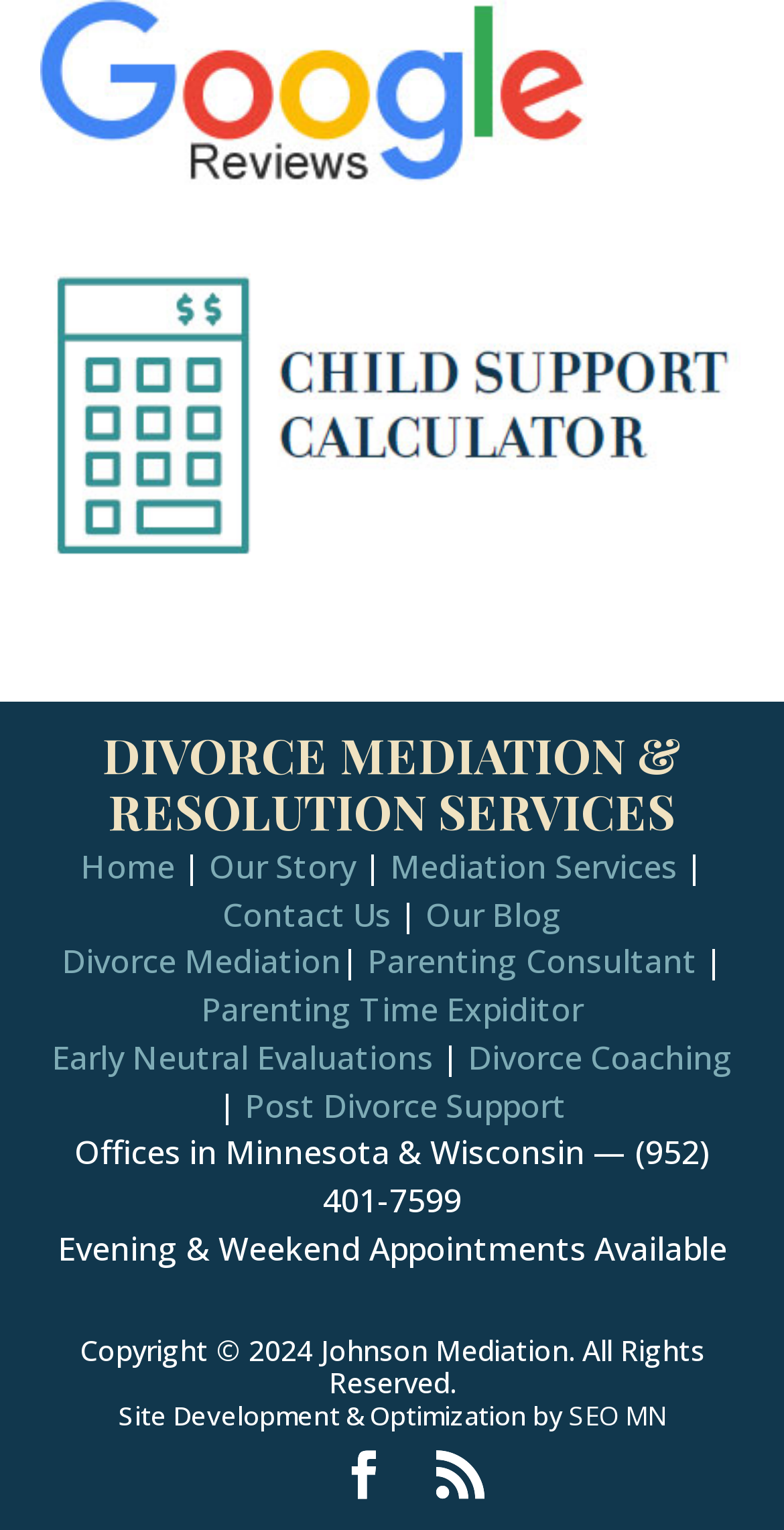Please determine the bounding box coordinates for the element that should be clicked to follow these instructions: "Click on Business".

None